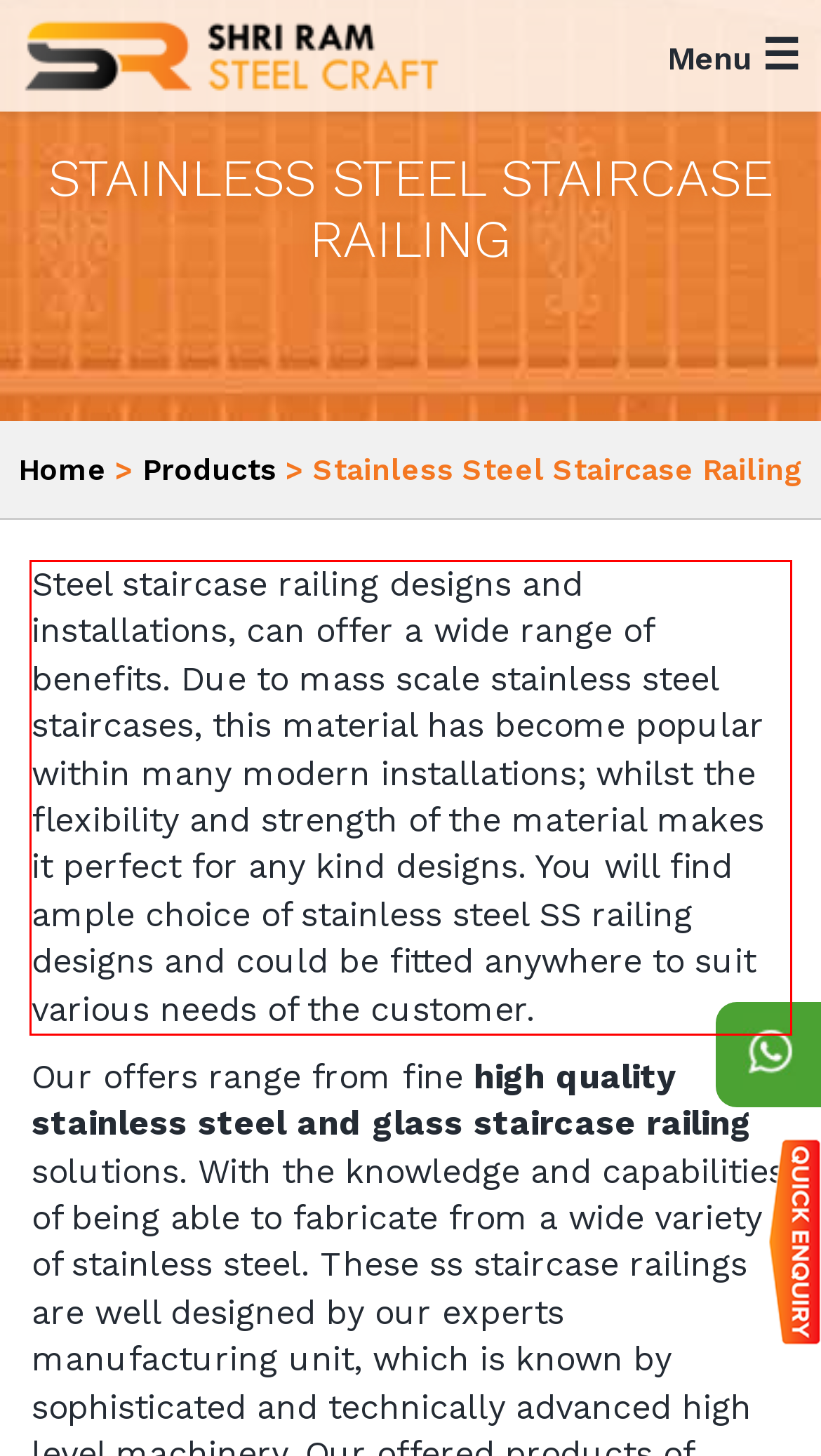Identify the text inside the red bounding box on the provided webpage screenshot by performing OCR.

Steel staircase railing designs and installations, can offer a wide range of benefits. Due to mass scale stainless steel staircases, this material has become popular within many modern installations; whilst the flexibility and strength of the material makes it perfect for any kind designs. You will find ample choice of stainless steel SS railing designs and could be fitted anywhere to suit various needs of the customer.